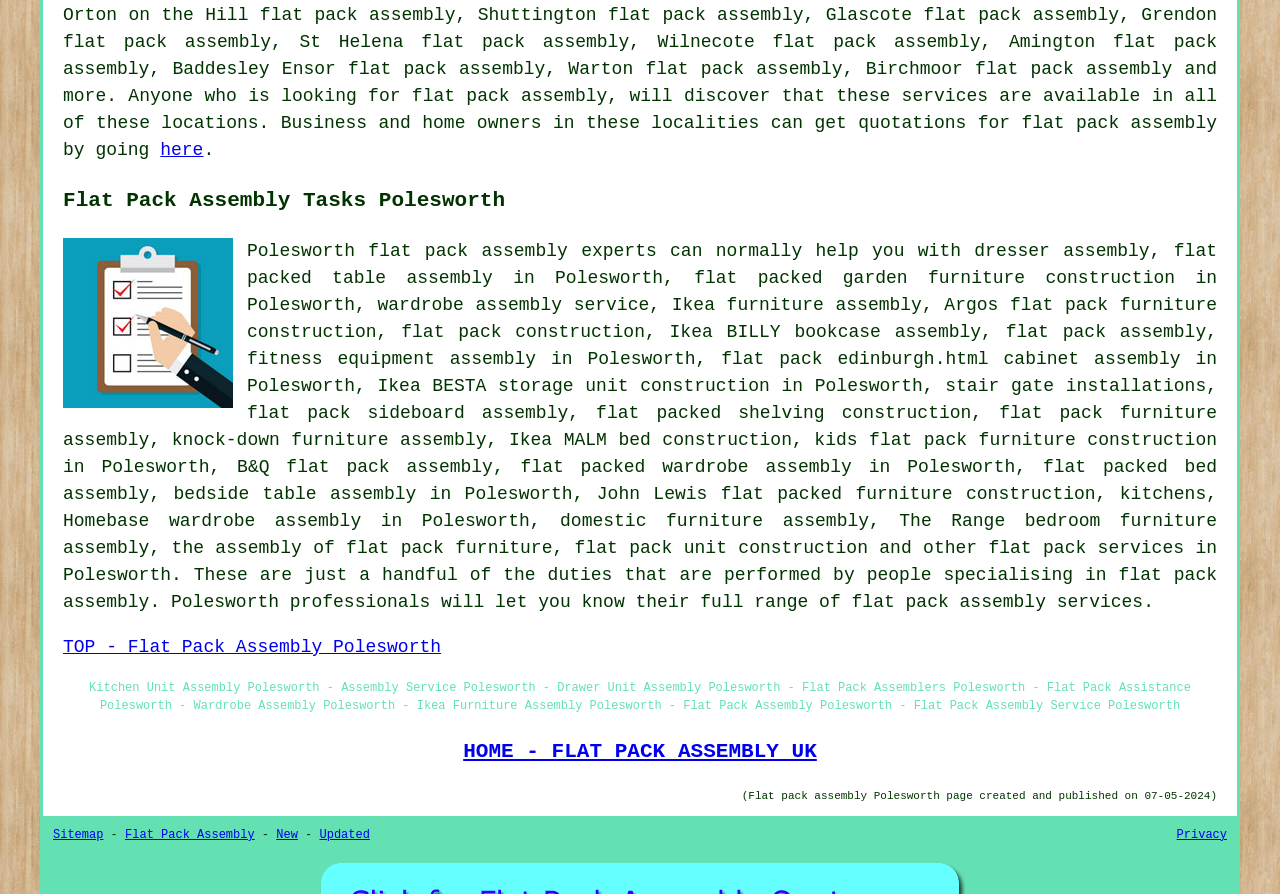Show the bounding box coordinates for the element that needs to be clicked to execute the following instruction: "visit 'Sitemap'". Provide the coordinates in the form of four float numbers between 0 and 1, i.e., [left, top, right, bottom].

[0.041, 0.926, 0.081, 0.942]